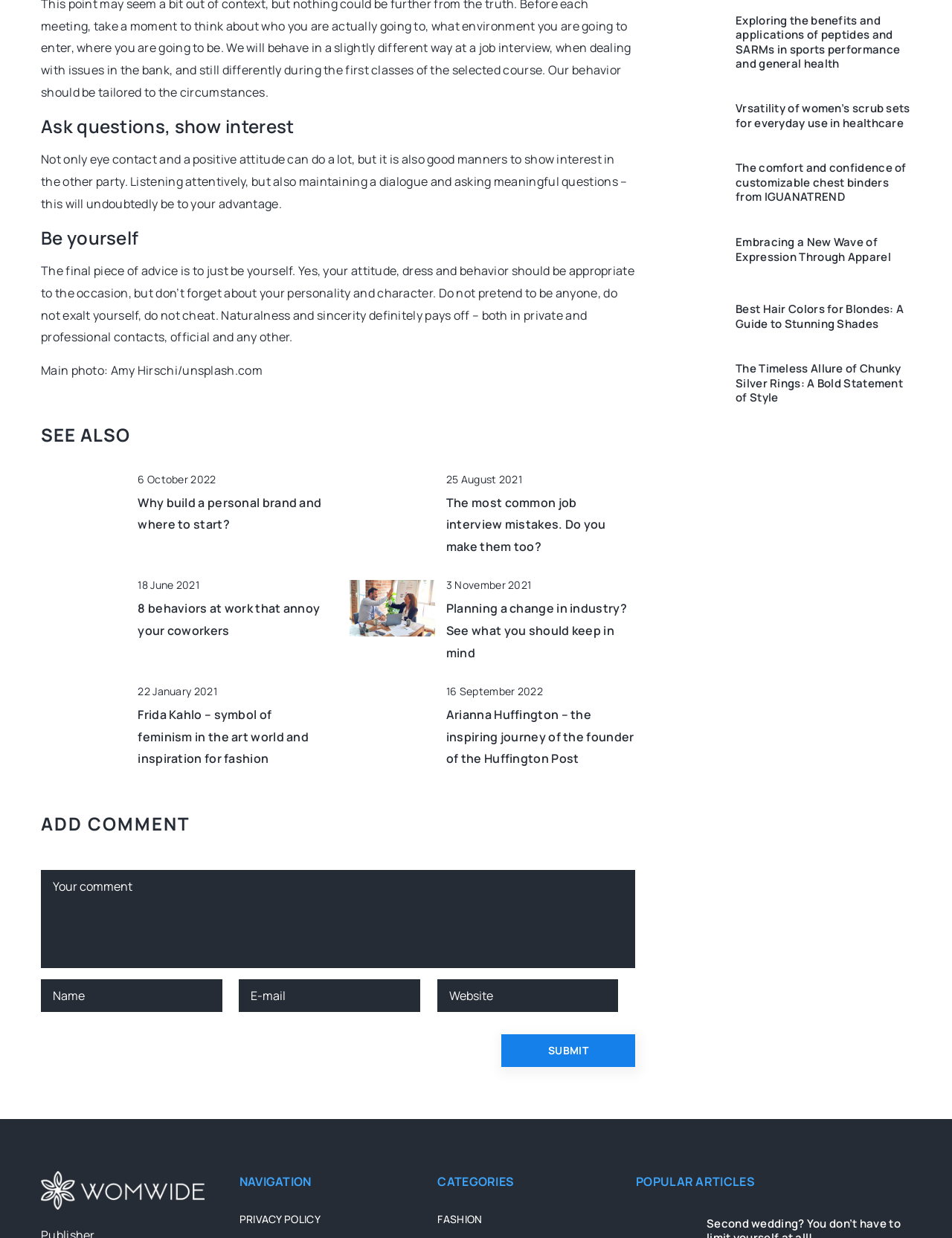What is the main topic of the article?
Using the image, answer in one word or phrase.

Job interview